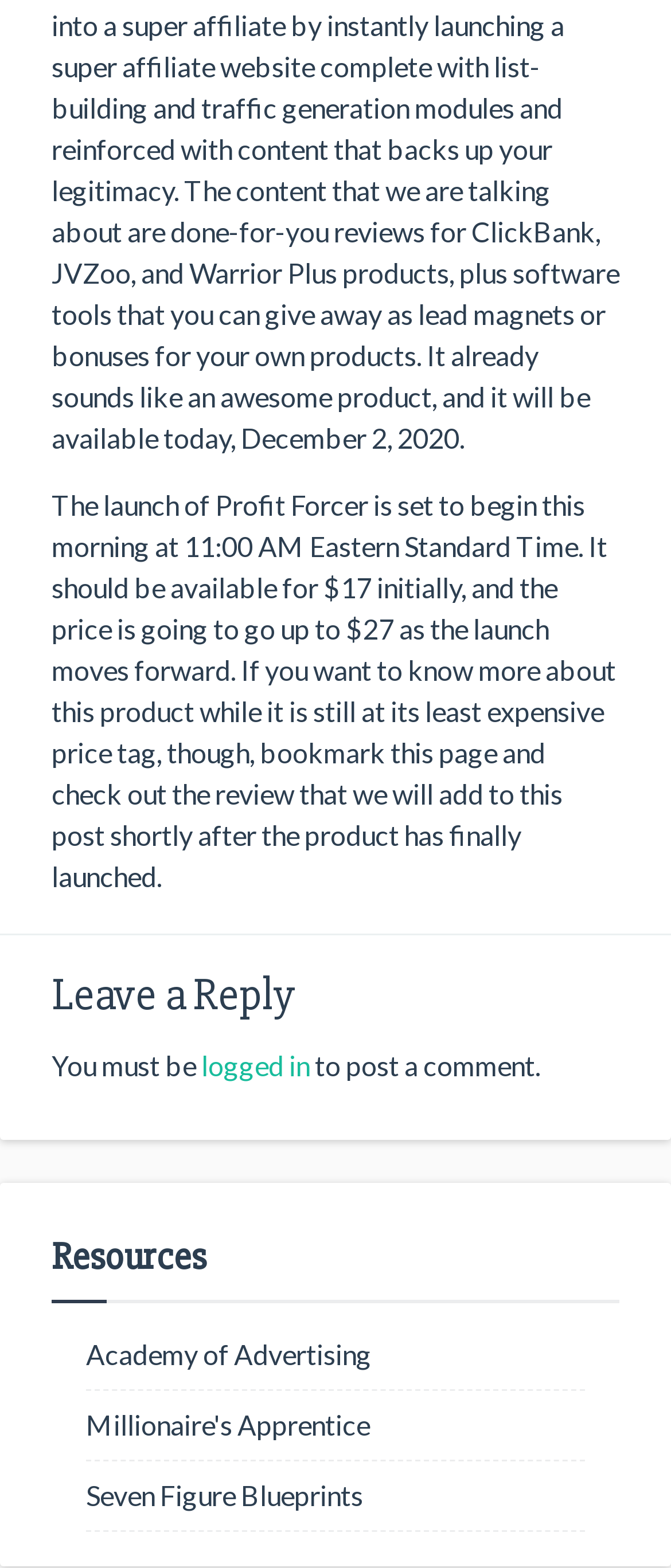Locate the bounding box of the UI element described by: "Seven Figure Blueprints" in the given webpage screenshot.

[0.128, 0.943, 0.541, 0.963]